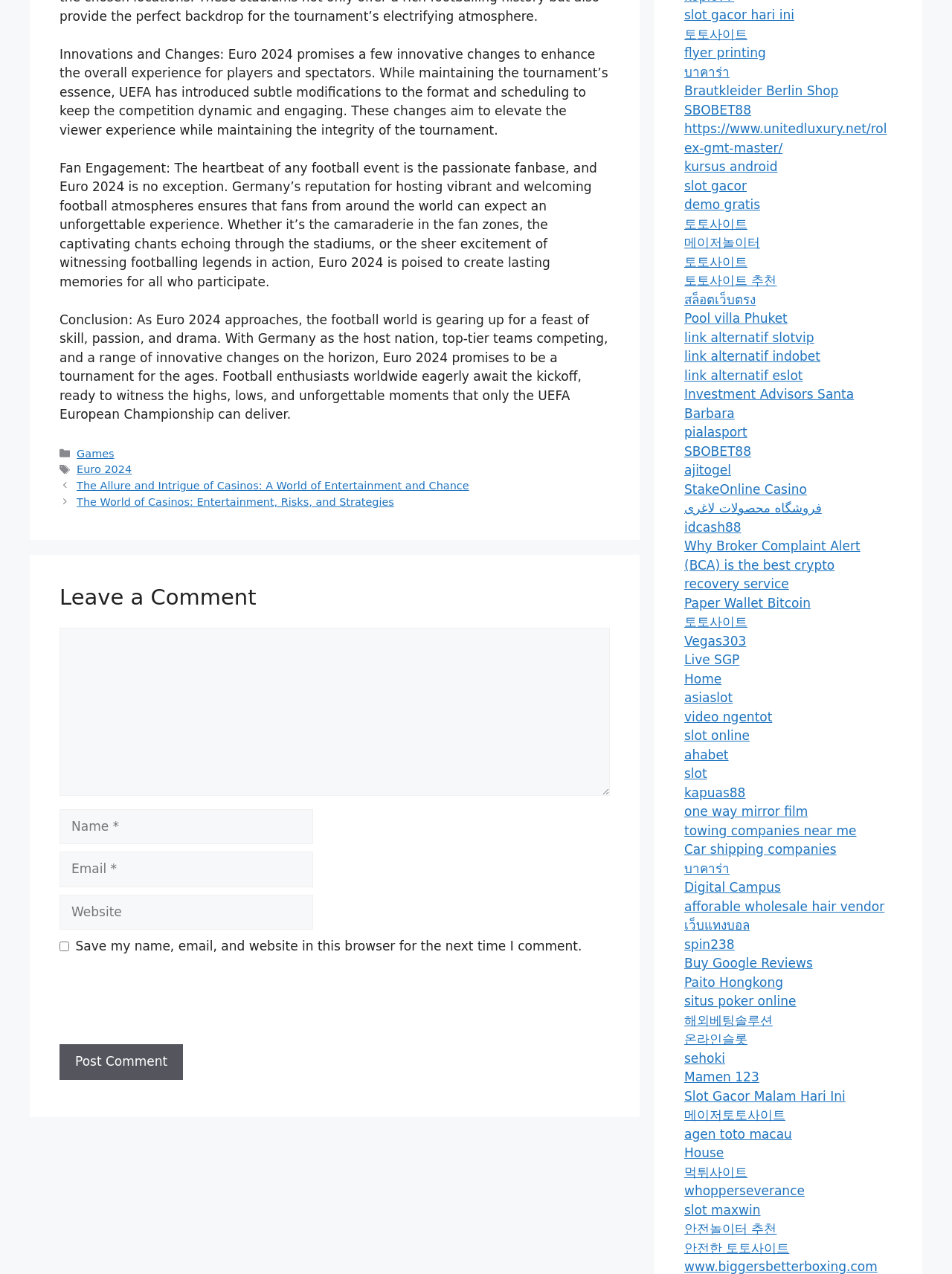Refer to the element description towing companies near me and identify the corresponding bounding box in the screenshot. Format the coordinates as (top-left x, top-left y, bottom-right x, bottom-right y) with values in the range of 0 to 1.

[0.719, 0.646, 0.9, 0.658]